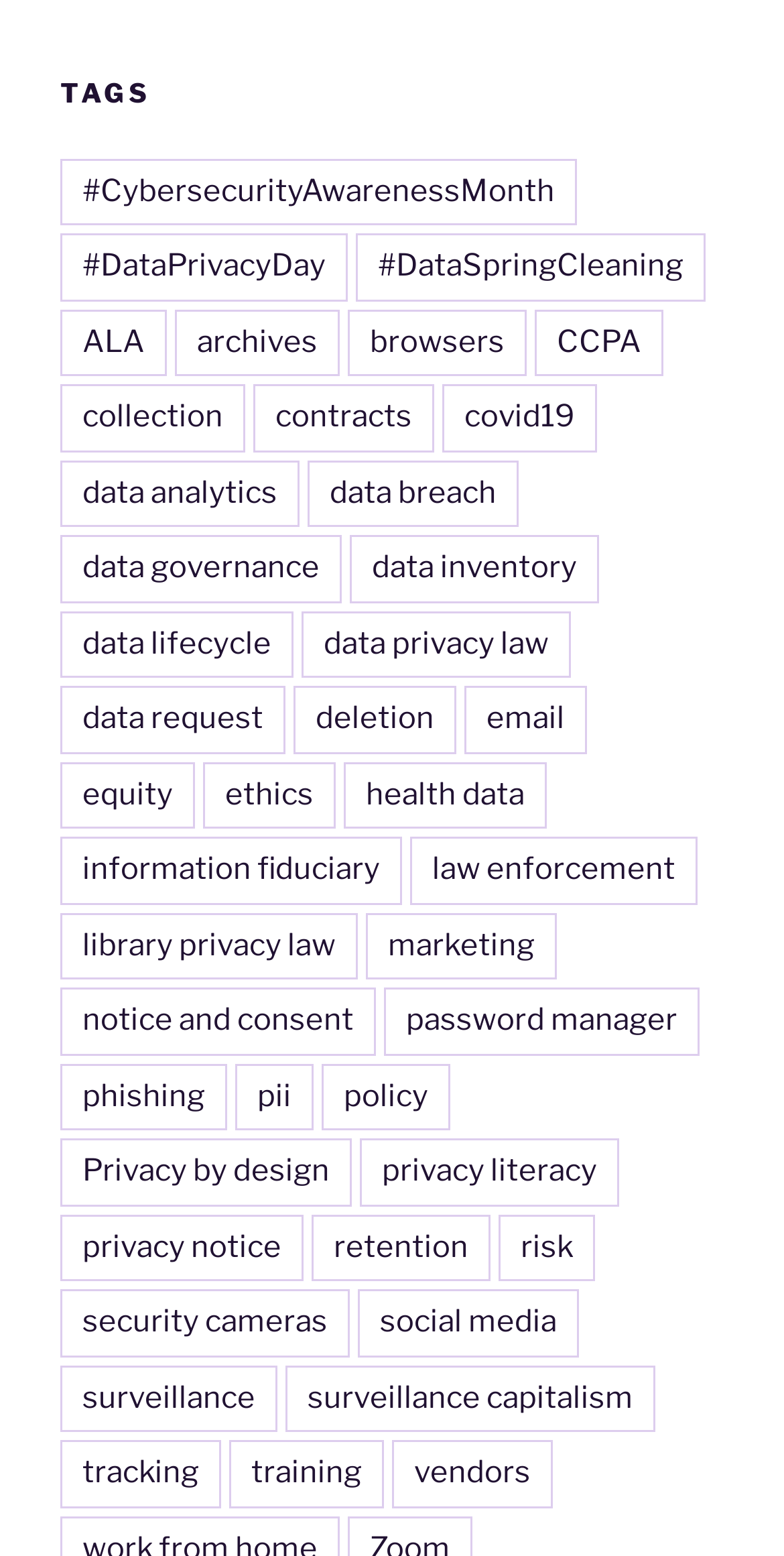Kindly provide the bounding box coordinates of the section you need to click on to fulfill the given instruction: "Click on the link for Cybersecurity Awareness Month".

[0.077, 0.102, 0.736, 0.145]